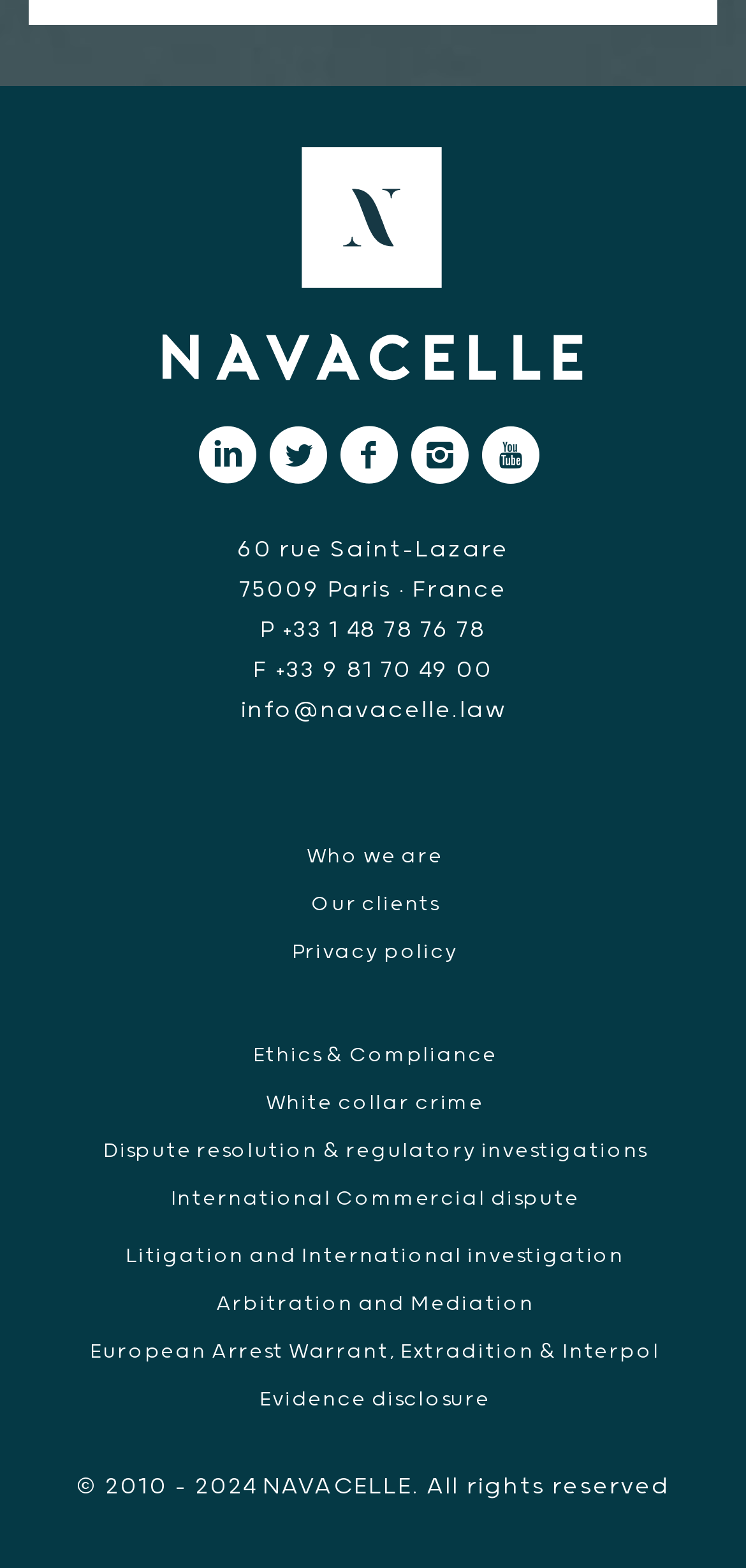What is the copyright year range?
Based on the screenshot, provide a one-word or short-phrase response.

2010 - 2024